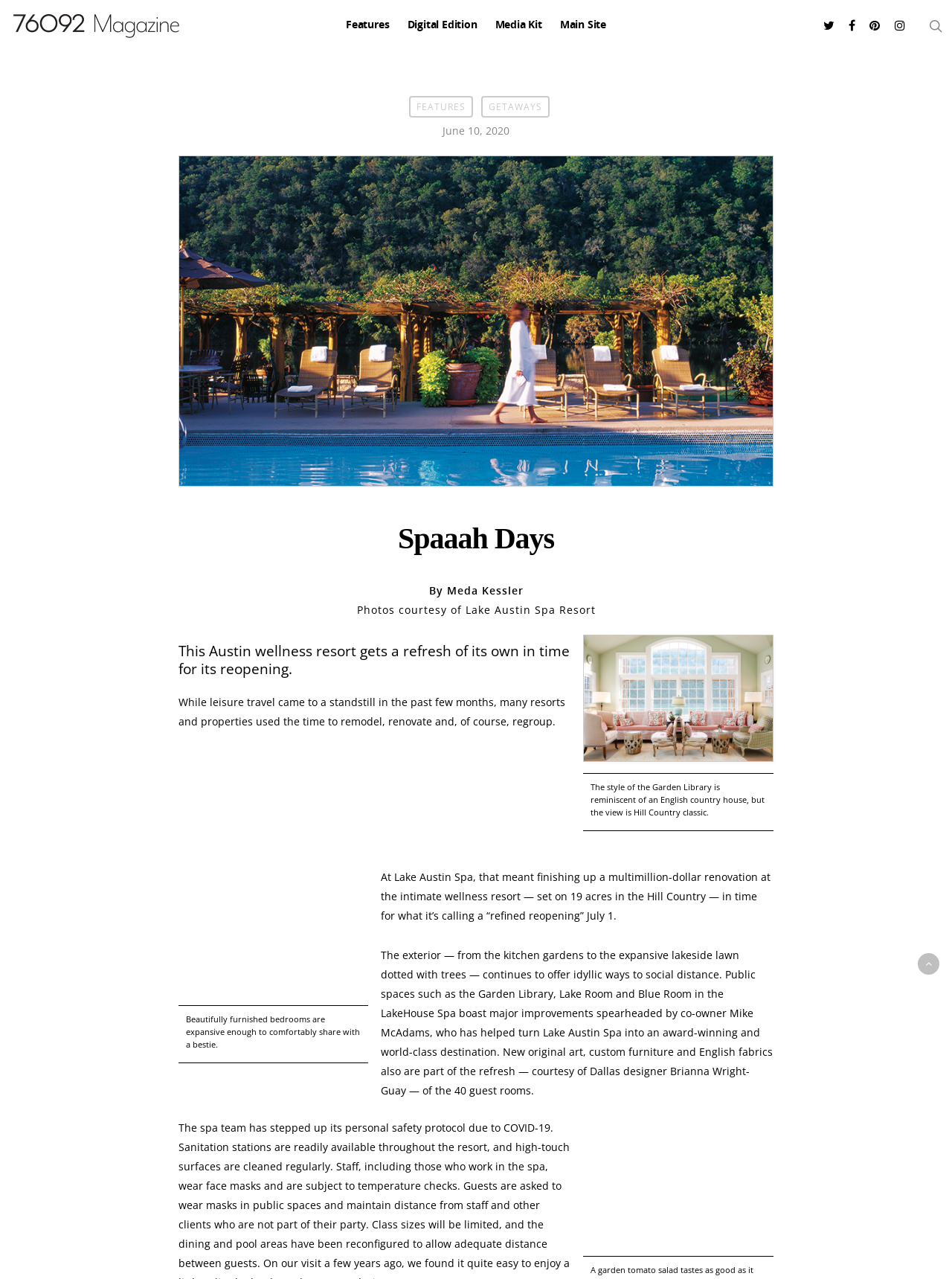Locate the UI element described as follows: "Features". Return the bounding box coordinates as four float numbers between 0 and 1 in the order [left, top, right, bottom].

[0.363, 0.006, 0.409, 0.036]